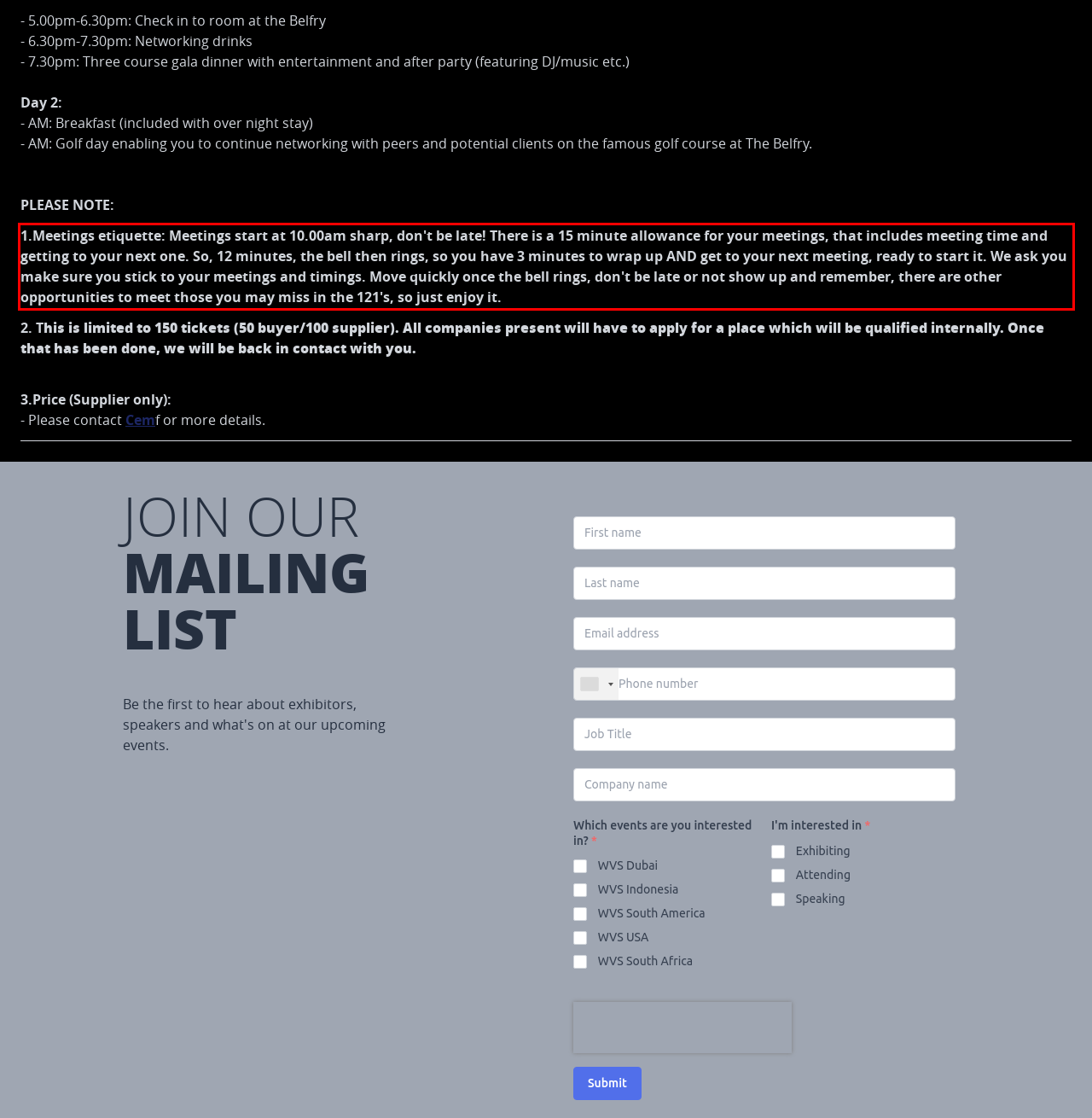By examining the provided screenshot of a webpage, recognize the text within the red bounding box and generate its text content.

1.Meetings etiquette: Meetings start at 10.00am sharp, don't be late! There is a 15 minute allowance for your meetings, that includes meeting time and getting to your next one. So, 12 minutes, the bell then rings, so you have 3 minutes to wrap up AND get to your next meeting, ready to start it. We ask you make sure you stick to your meetings and timings. Move quickly once the bell rings, don't be late or not show up and remember, there are other opportunities to meet those you may miss in the 121's, so just enjoy it.